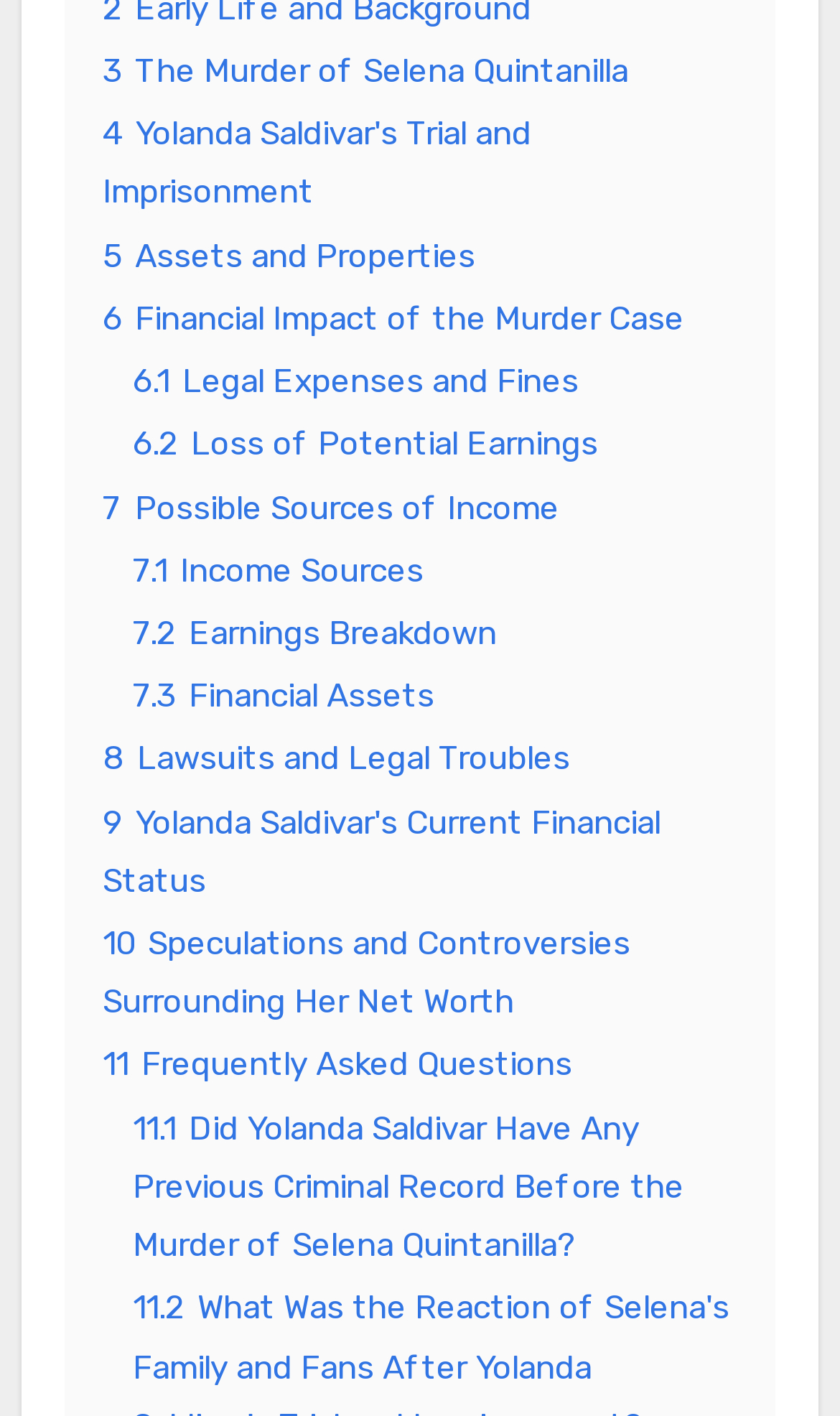How many sub-links are under '6 Financial Impact of the Murder Case'?
By examining the image, provide a one-word or phrase answer.

2